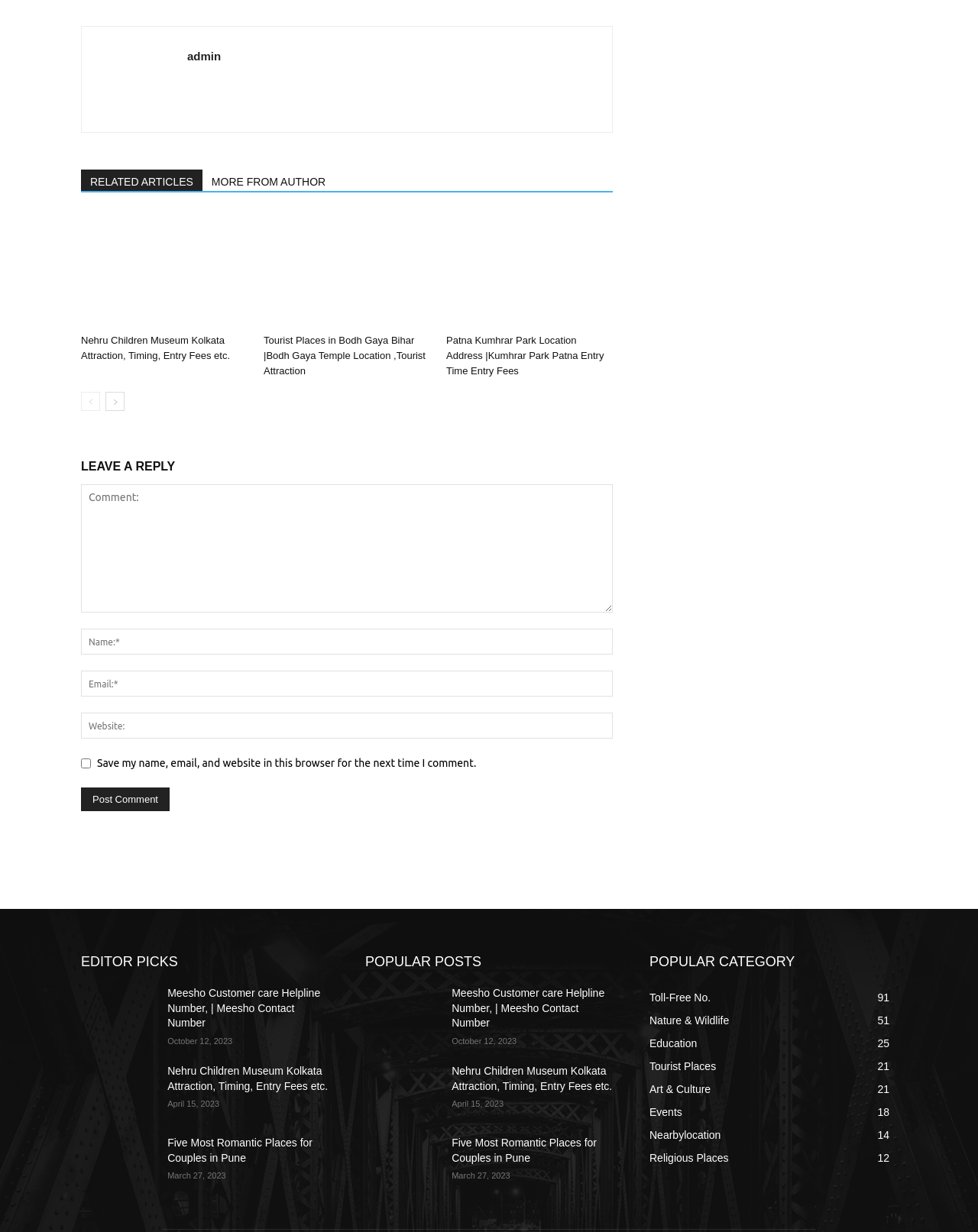Locate the bounding box of the UI element described by: "Education25" in the given webpage screenshot.

[0.664, 0.842, 0.713, 0.852]